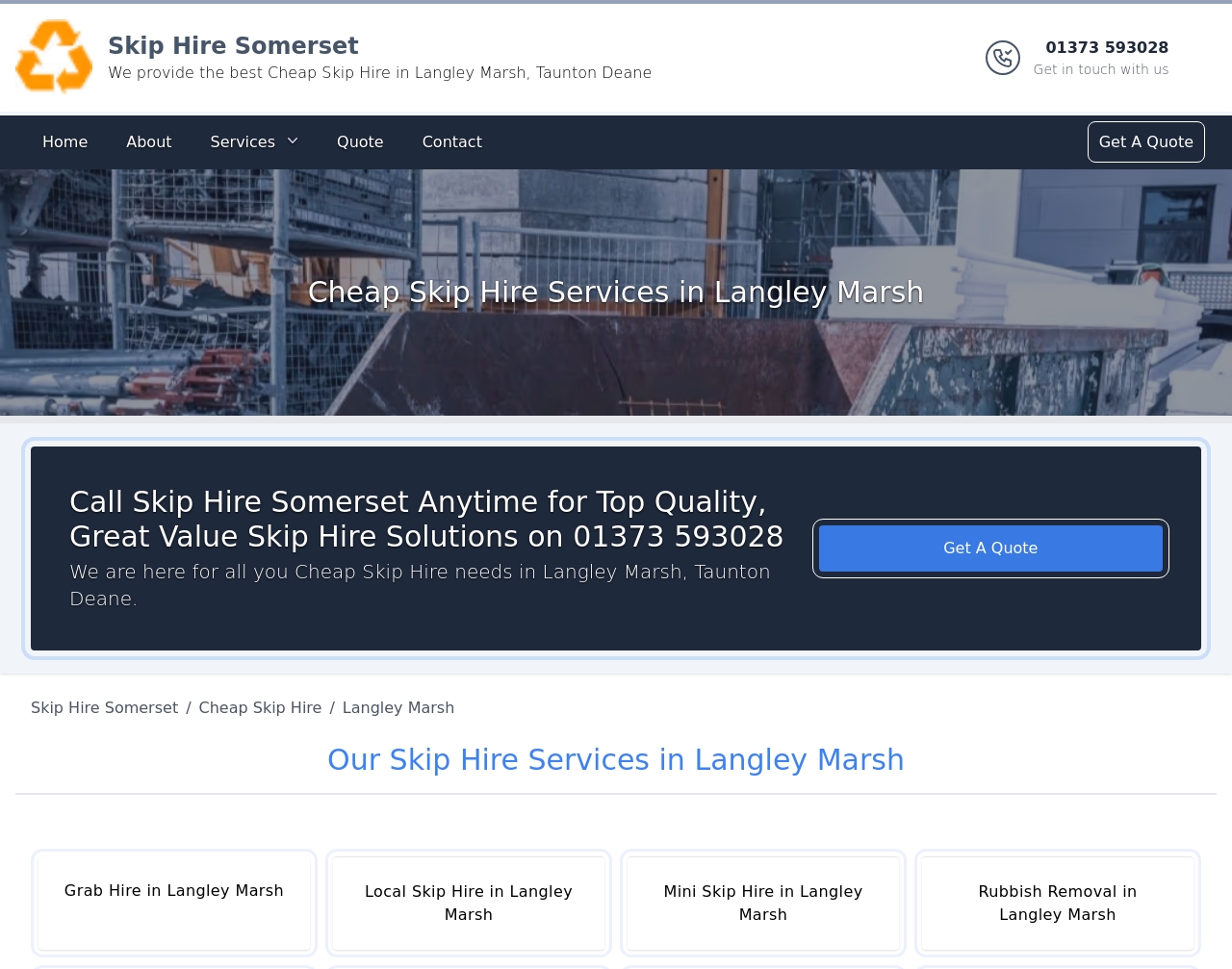Specify the bounding box coordinates of the area that needs to be clicked to achieve the following instruction: "Click the Skip Hire Somerset logo".

[0.012, 0.02, 0.075, 0.099]